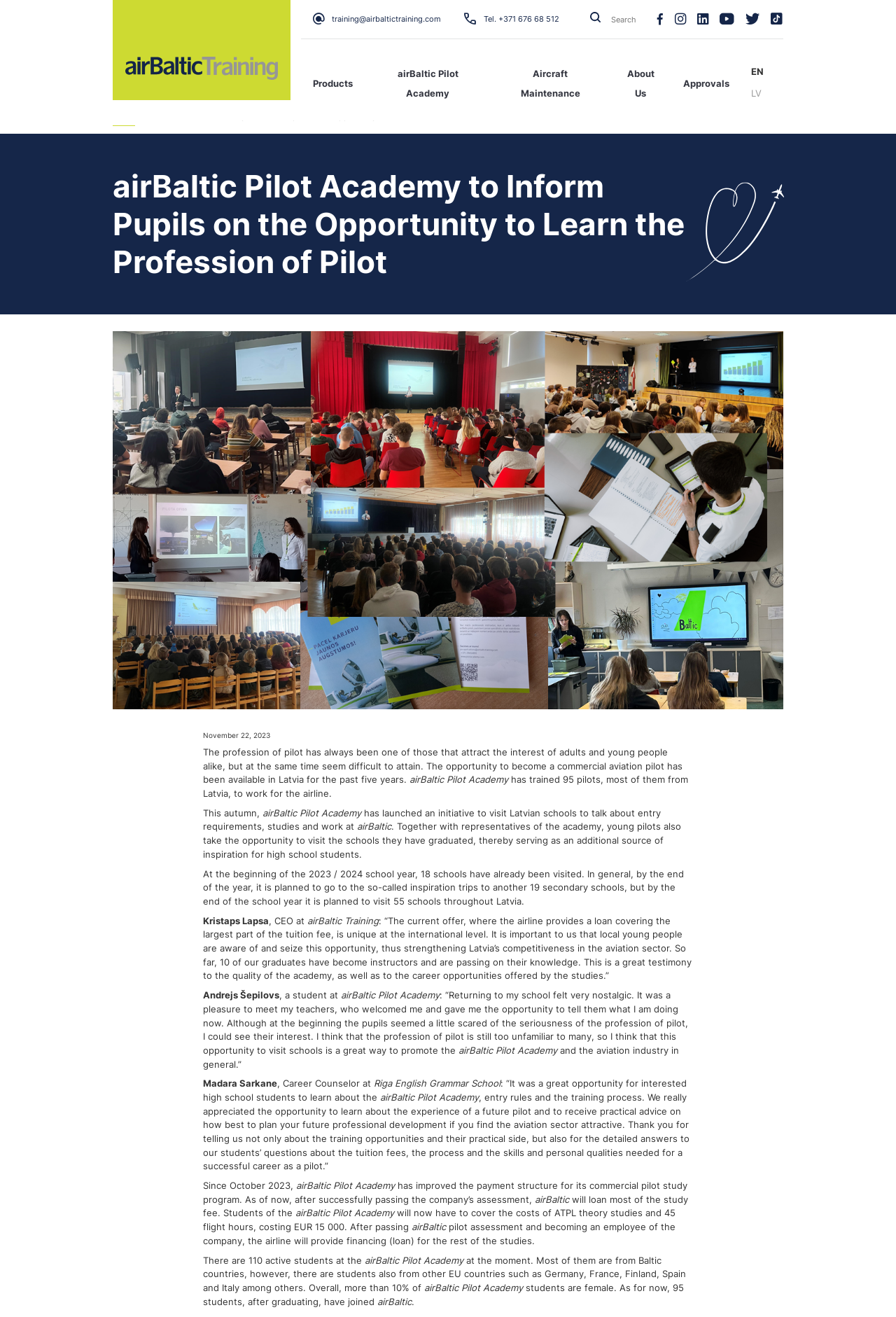Given the webpage screenshot, identify the bounding box of the UI element that matches this description: "May 30, 2009January 31, 2019".

None